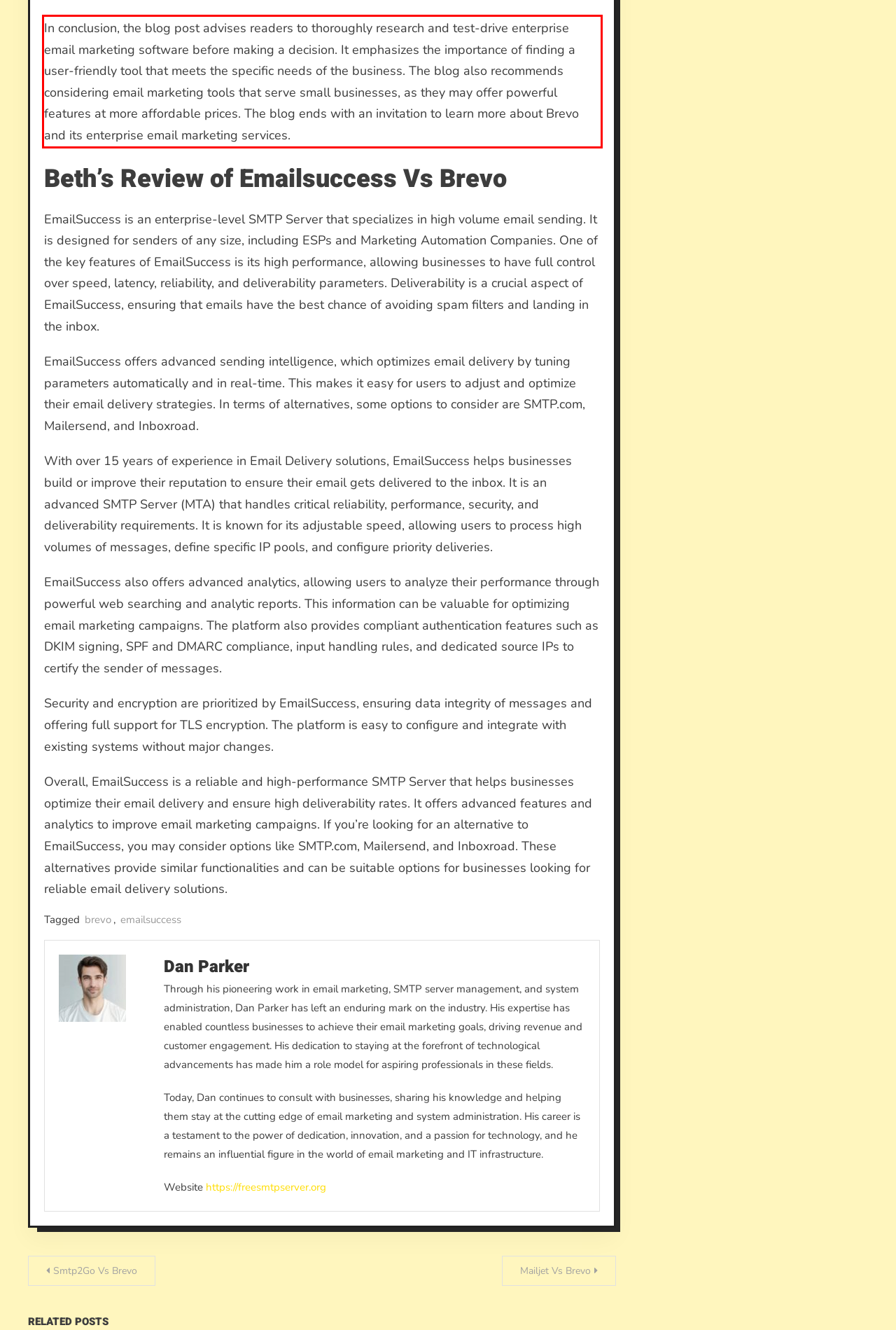Please perform OCR on the text content within the red bounding box that is highlighted in the provided webpage screenshot.

In conclusion, the blog post advises readers to thoroughly research and test-drive enterprise email marketing software before making a decision. It emphasizes the importance of finding a user-friendly tool that meets the specific needs of the business. The blog also recommends considering email marketing tools that serve small businesses, as they may offer powerful features at more affordable prices. The blog ends with an invitation to learn more about Brevo and its enterprise email marketing services.